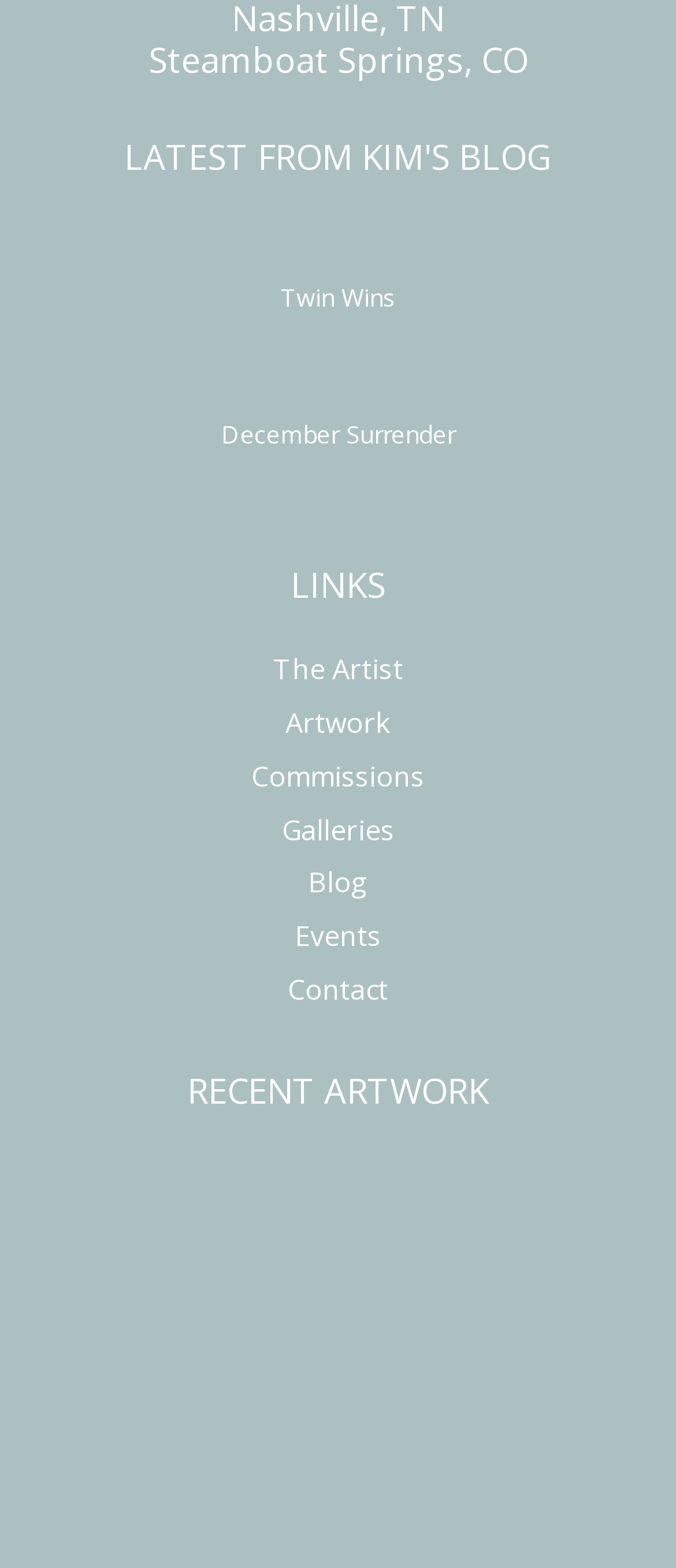Please identify the bounding box coordinates of the element that needs to be clicked to execute the following command: "go to Contact". Provide the bounding box using four float numbers between 0 and 1, formatted as [left, top, right, bottom].

[0.426, 0.619, 0.574, 0.643]